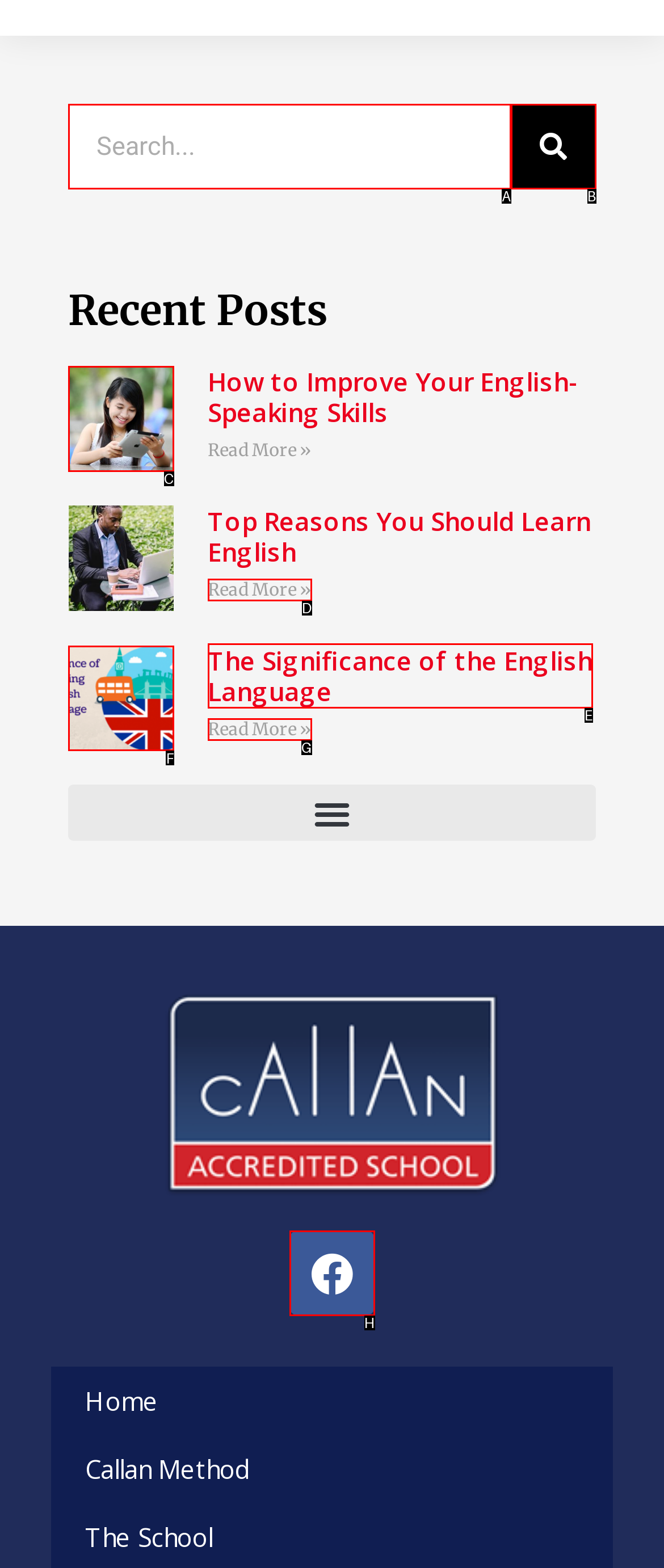Identify the HTML element to click to fulfill this task: Click on The Significance of the English Language
Answer with the letter from the given choices.

F